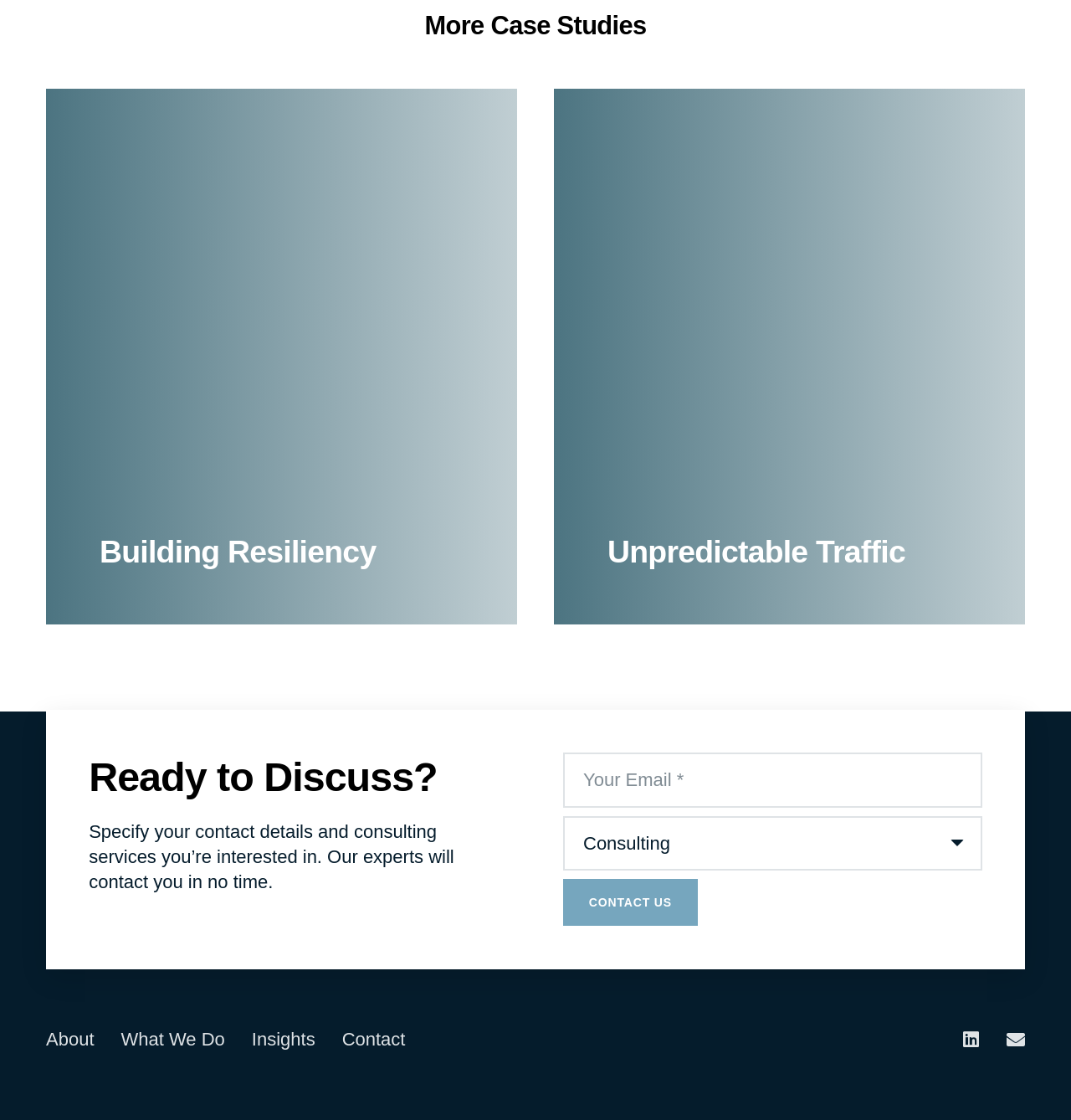What is the purpose of the textbox?
Using the image as a reference, give a one-word or short phrase answer.

Enter email address